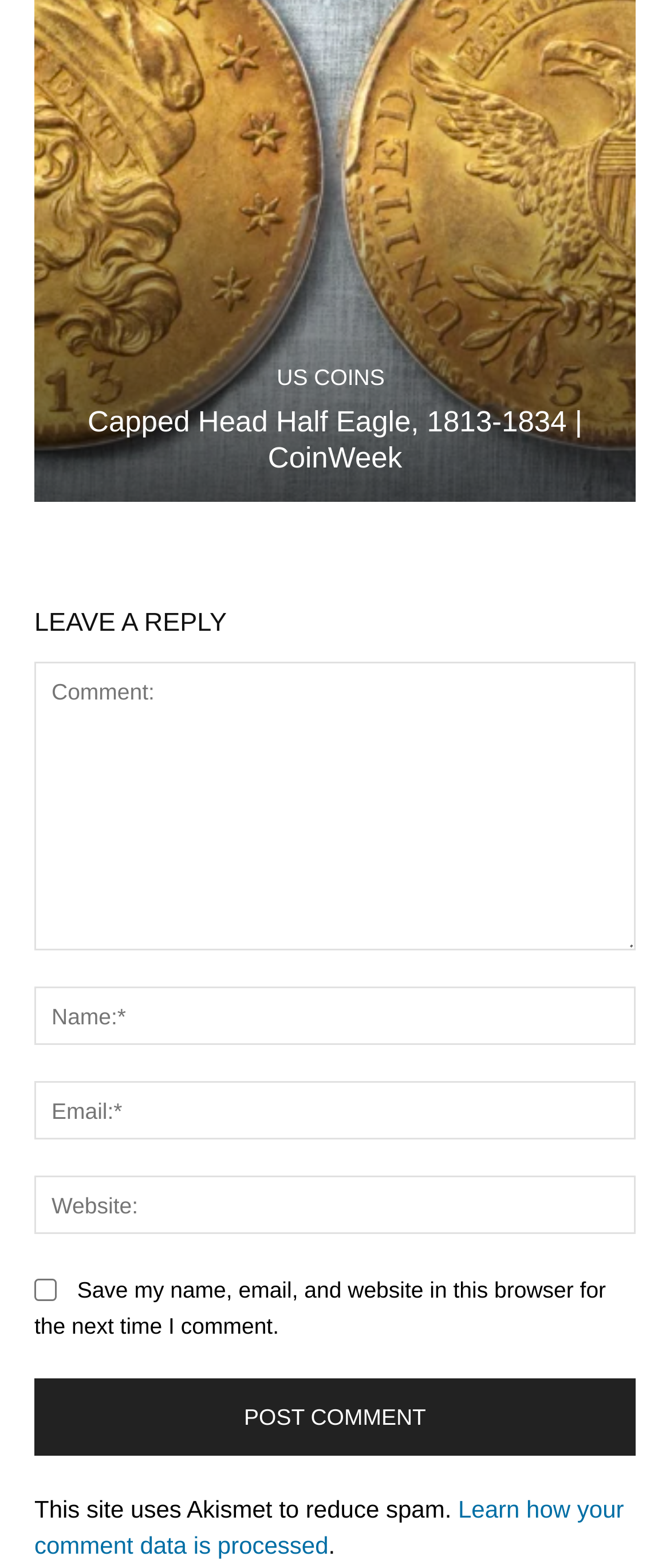Locate the bounding box coordinates of the clickable element to fulfill the following instruction: "Check the save my name checkbox". Provide the coordinates as four float numbers between 0 and 1 in the format [left, top, right, bottom].

[0.051, 0.815, 0.085, 0.83]